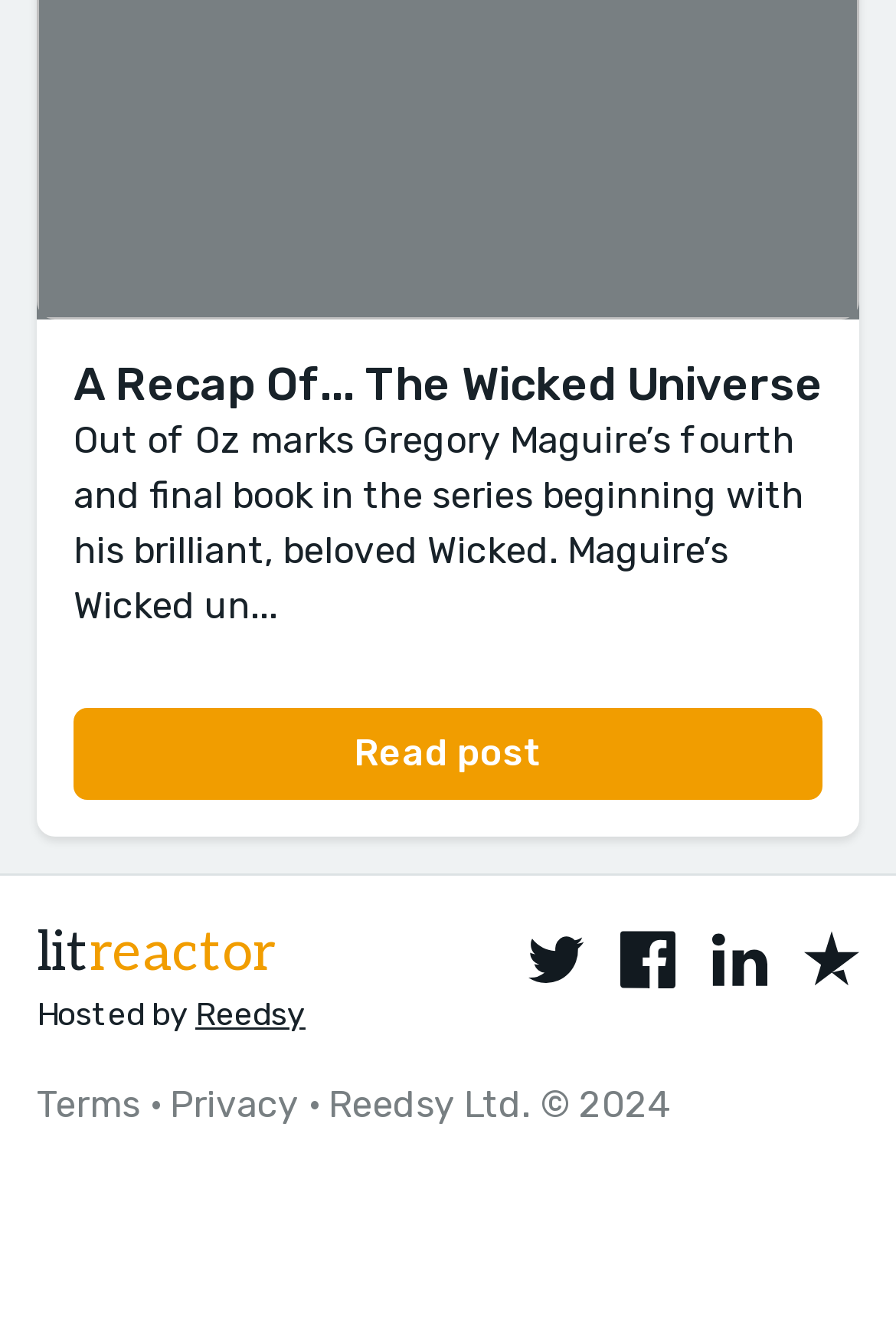Based on what you see in the screenshot, provide a thorough answer to this question: What is the copyright year of Reedsy Ltd.?

The copyright year is mentioned in the footer section of the webpage, where it says 'Reedsy Ltd. © 2024'.